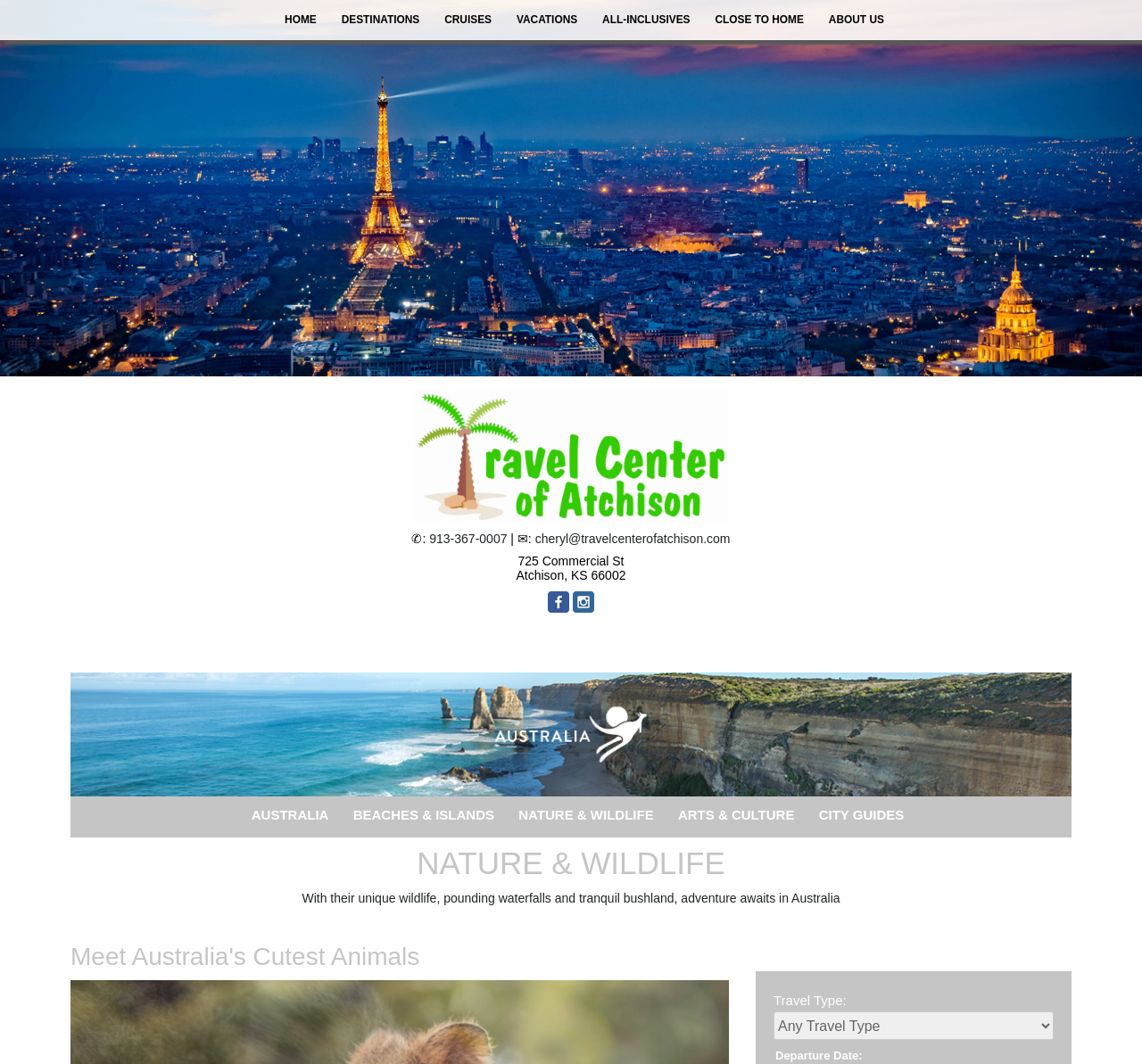Bounding box coordinates must be specified in the format (top-left x, top-left y, bottom-right x, bottom-right y). All values should be floating point numbers between 0 and 1. What are the bounding box coordinates of the UI element described as: City Guides

[0.717, 0.759, 0.792, 0.773]